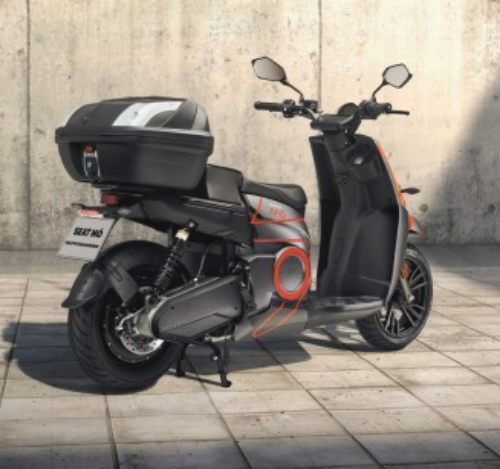Detail all significant aspects of the image you see.

The image showcases the SEAT MO eKickScooter 65, an electric scooter designed for urban mobility. Its sleek, modern design features a distinct color palette with striking orange accents and a robust rear storage compartment for added convenience. The scooter stands against a textured concrete backdrop, emphasizing its urban appeal. Its advanced engineering is highlighted by the smooth frame and stylish lines, offering a perfect blend of functionality and aesthetics. With this model, SEAT aims to enhance the electric mobility experience, making commuting easier and more efficient for city dwellers.